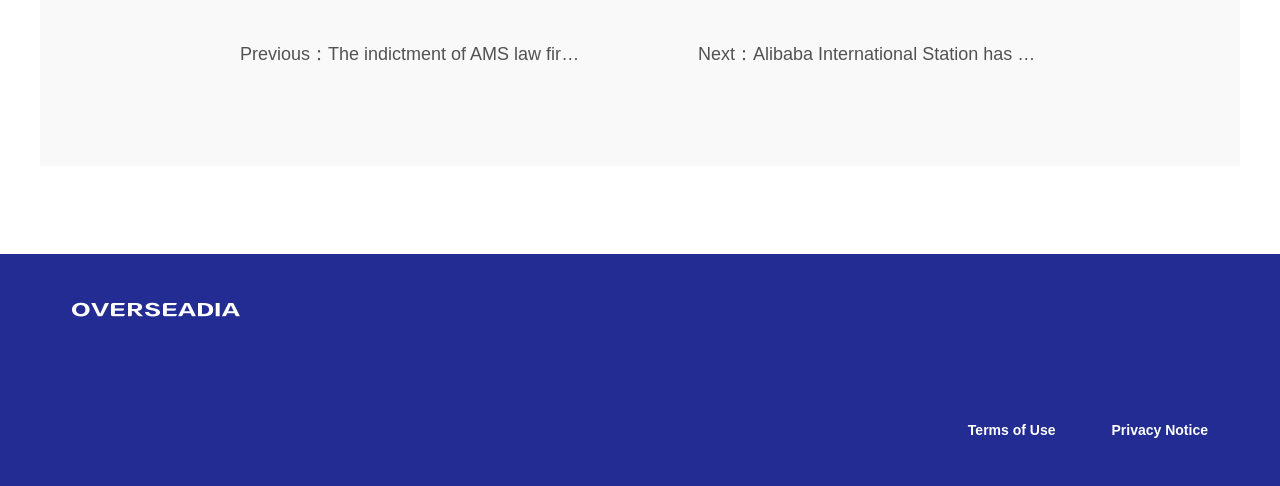Give the bounding box coordinates for this UI element: "Reload Page". The coordinates should be four float numbers between 0 and 1, arranged as [left, top, right, bottom].

None